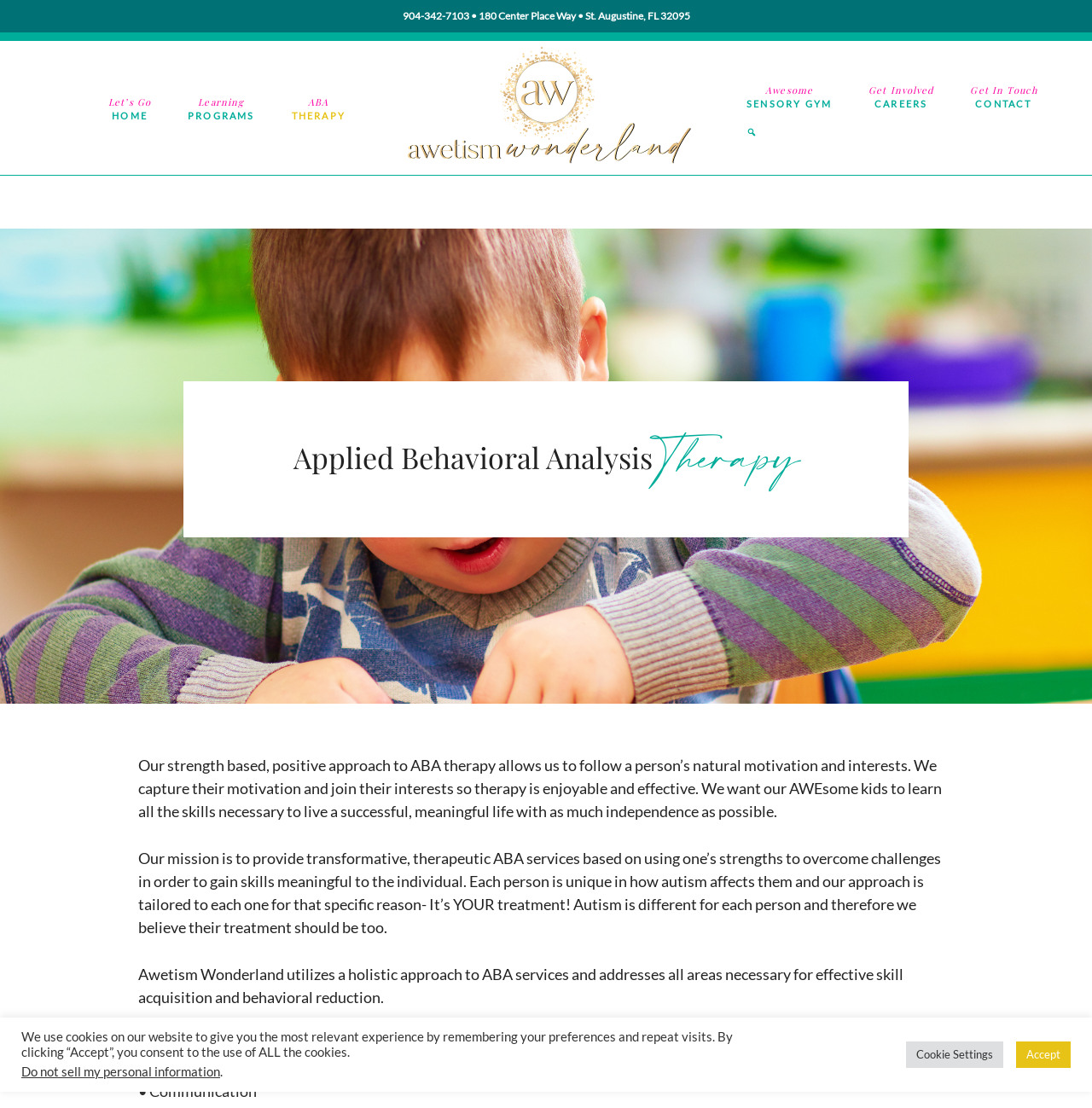What is the name of the ABA therapy program?
Please answer the question with as much detail and depth as you can.

I found the name of the program by looking at the heading element with the text 'Applied Behavioral Analysis Therapy' which has a bounding box coordinate of [0.168, 0.344, 0.832, 0.485].